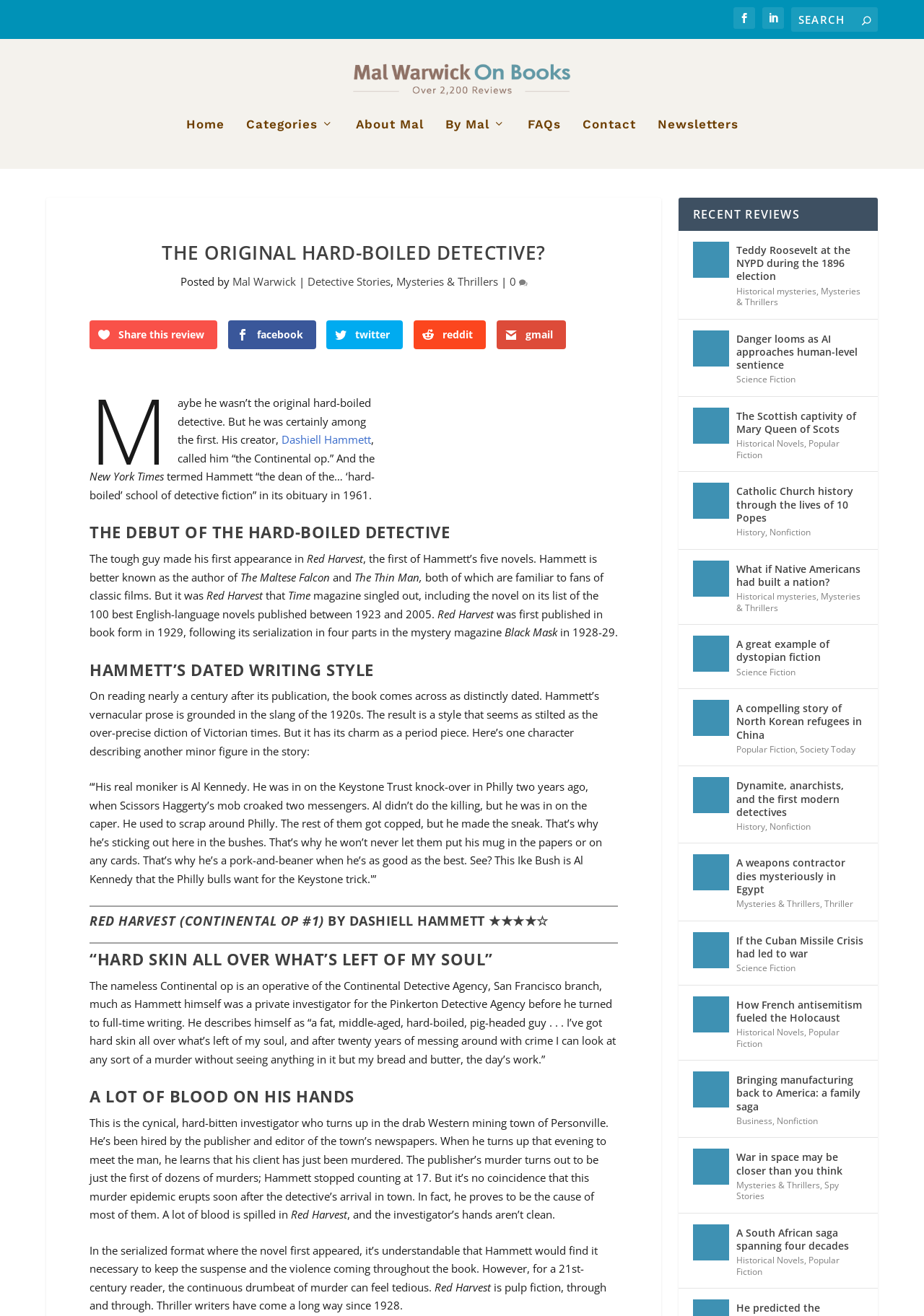Please determine the bounding box coordinates of the element to click on in order to accomplish the following task: "Search for a book". Ensure the coordinates are four float numbers ranging from 0 to 1, i.e., [left, top, right, bottom].

[0.856, 0.005, 0.95, 0.024]